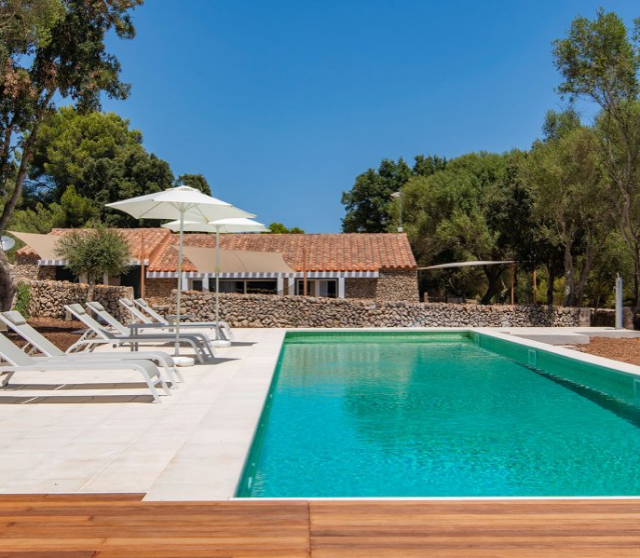Look at the image and answer the question in detail:
What is the color of the roof of the stone building?

The caption describes the background of the image, which features a charming stone building with a reddish-tiled roof, seamlessly integrated into the lush natural landscape, surrounded by trees that enhance the tranquility of the setting.